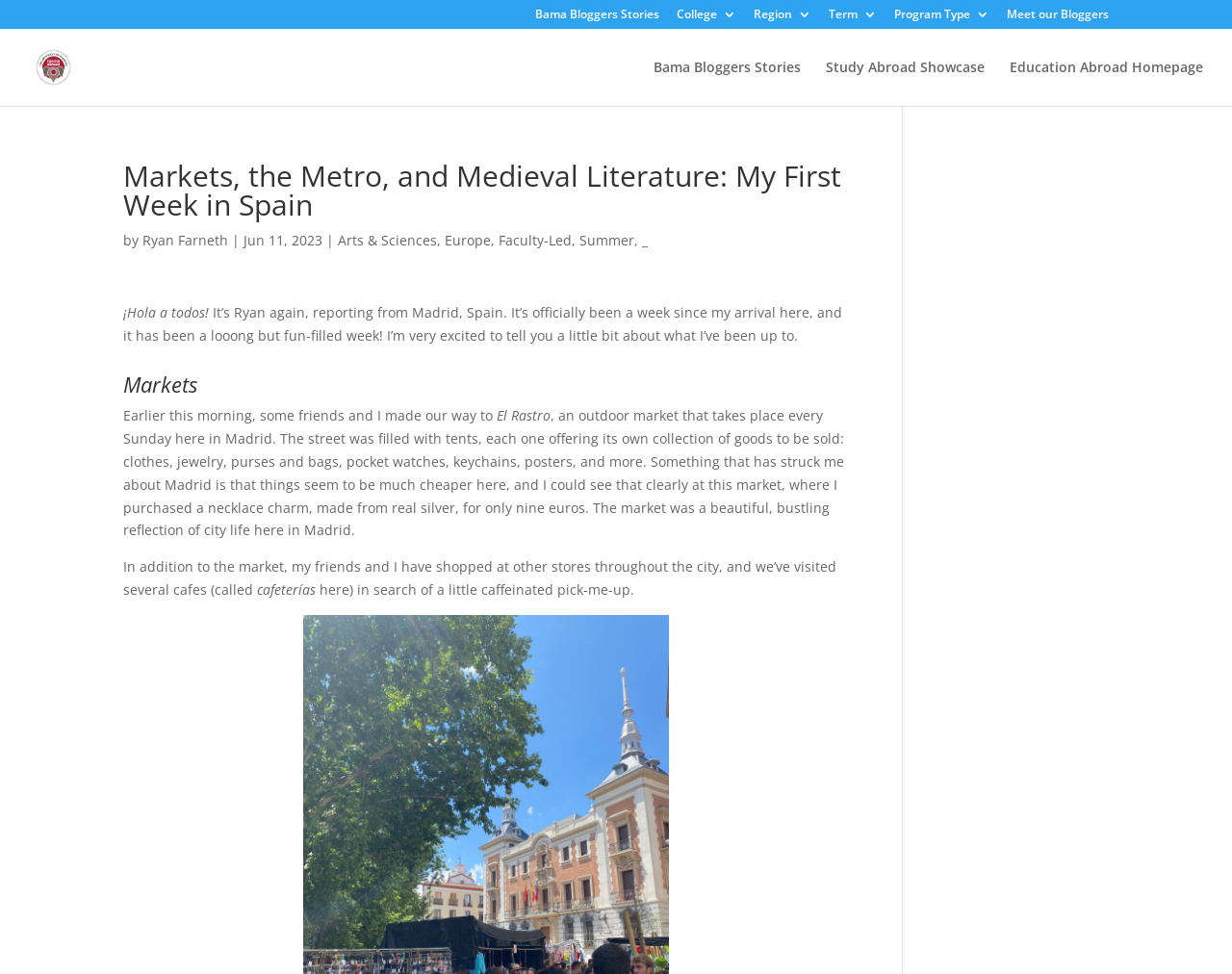Locate the bounding box coordinates of the element's region that should be clicked to carry out the following instruction: "Click on 'Bama Bloggers Stories'". The coordinates need to be four float numbers between 0 and 1, i.e., [left, top, right, bottom].

[0.434, 0.009, 0.535, 0.03]